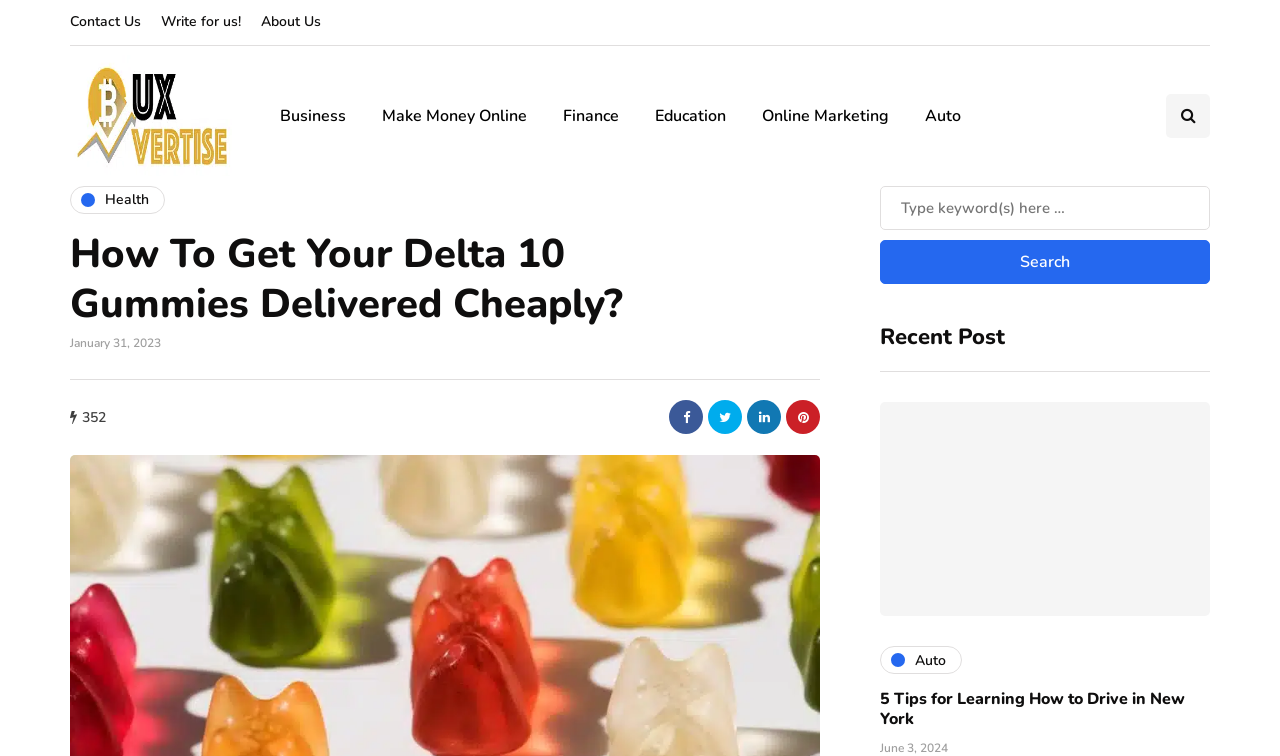Provide your answer in a single word or phrase: 
What is the title of the recent post?

5 Tips for Learning How to Drive in New York